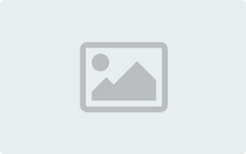Describe the image with as much detail as possible.

The image represents a placeholder for the article titled "李华英语作文_高中万能英语作文3篇" (Li Hua English Essay: Universal Templates for High School). This article discusses various essay templates related to the character Li Hua, commonly used in high school English writing. Accompanying the article is a brief overview that highlights the availability of three essay samples, each designed to help students understand structure and style, making it easier for them to achieve higher scores in their English assessments. The article also includes the date of publication, indicating it was posted on October 30, 2023, and may offer insights into the writing process and tips on producing compelling essays.